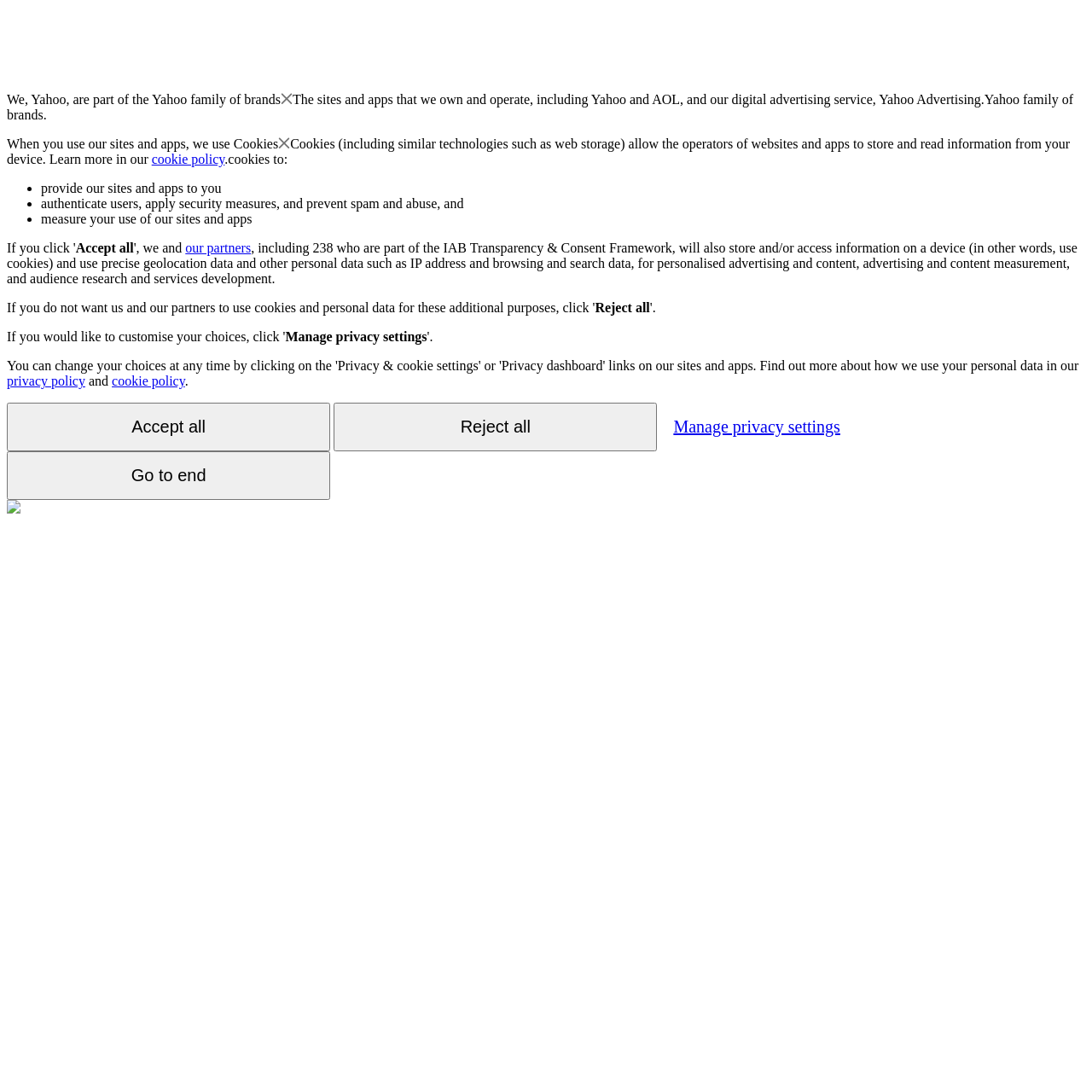Examine the image and give a thorough answer to the following question:
What is Yahoo part of?

Based on the webpage content, it is mentioned that 'We, Yahoo, are part of the Yahoo family of brands' which indicates that Yahoo is part of the Yahoo family of brands.